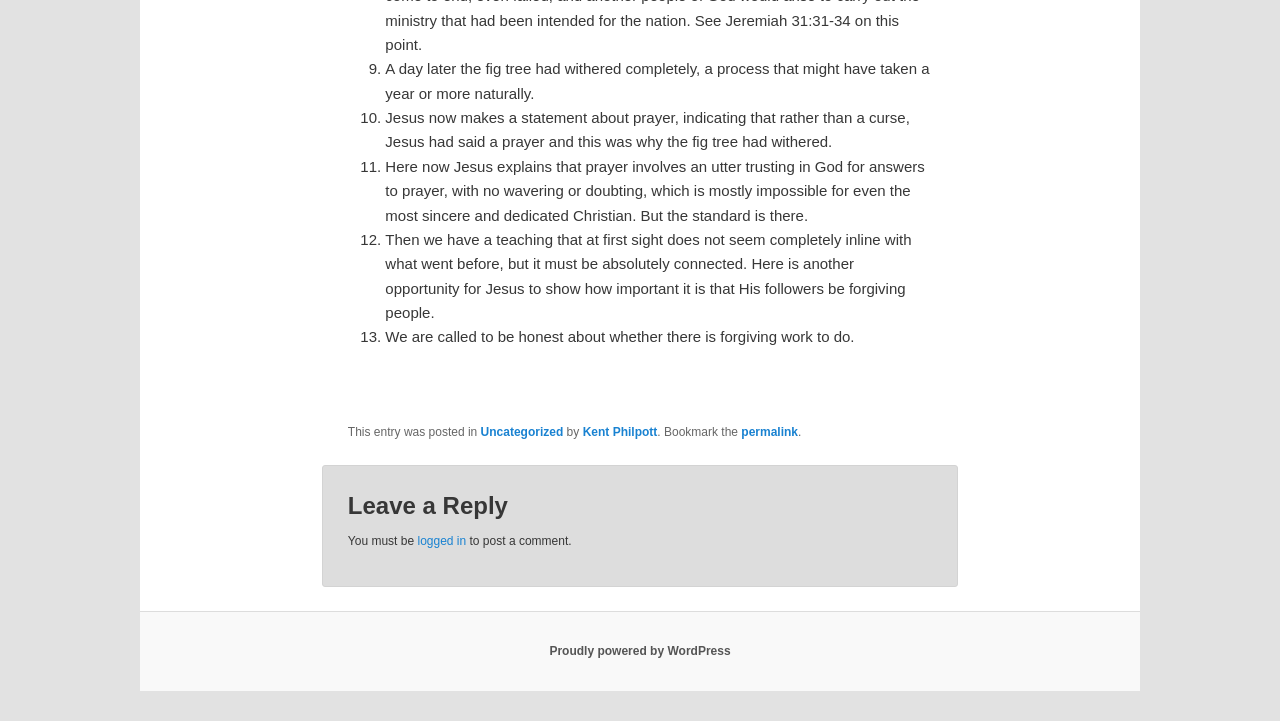What is the topic of the blog post?
Based on the image, please offer an in-depth response to the question.

Based on the content of the webpage, it appears to be a blog post discussing Jesus' teaching, specifically about prayer and forgiveness. The text mentions Jesus making a statement about prayer and explaining the importance of trusting in God and forgiving others.